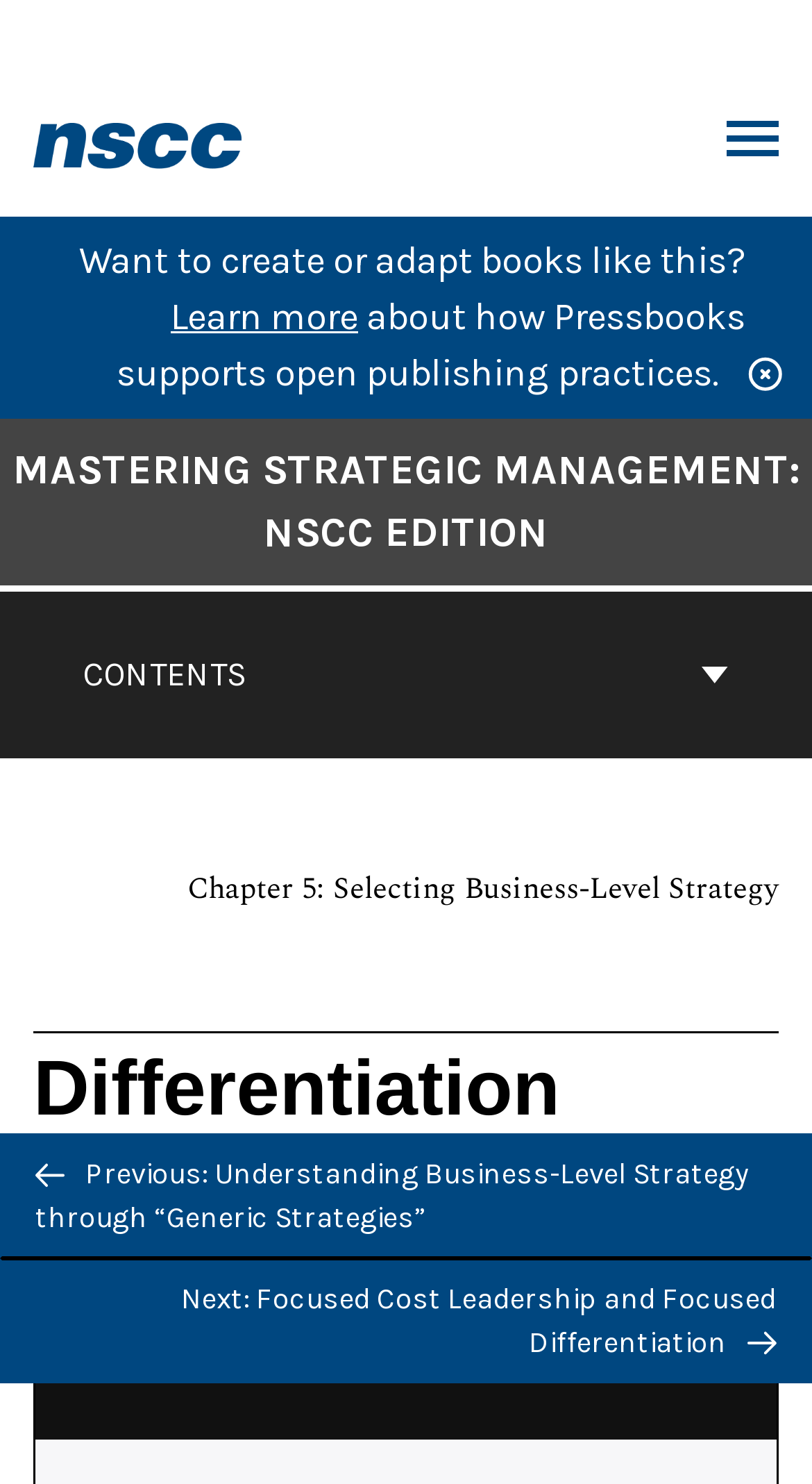Provide the bounding box coordinates for the specified HTML element described in this description: "aria-label="NSCC Libraries Pressbooks"". The coordinates should be four float numbers ranging from 0 to 1, in the format [left, top, right, bottom].

[0.041, 0.081, 0.303, 0.108]